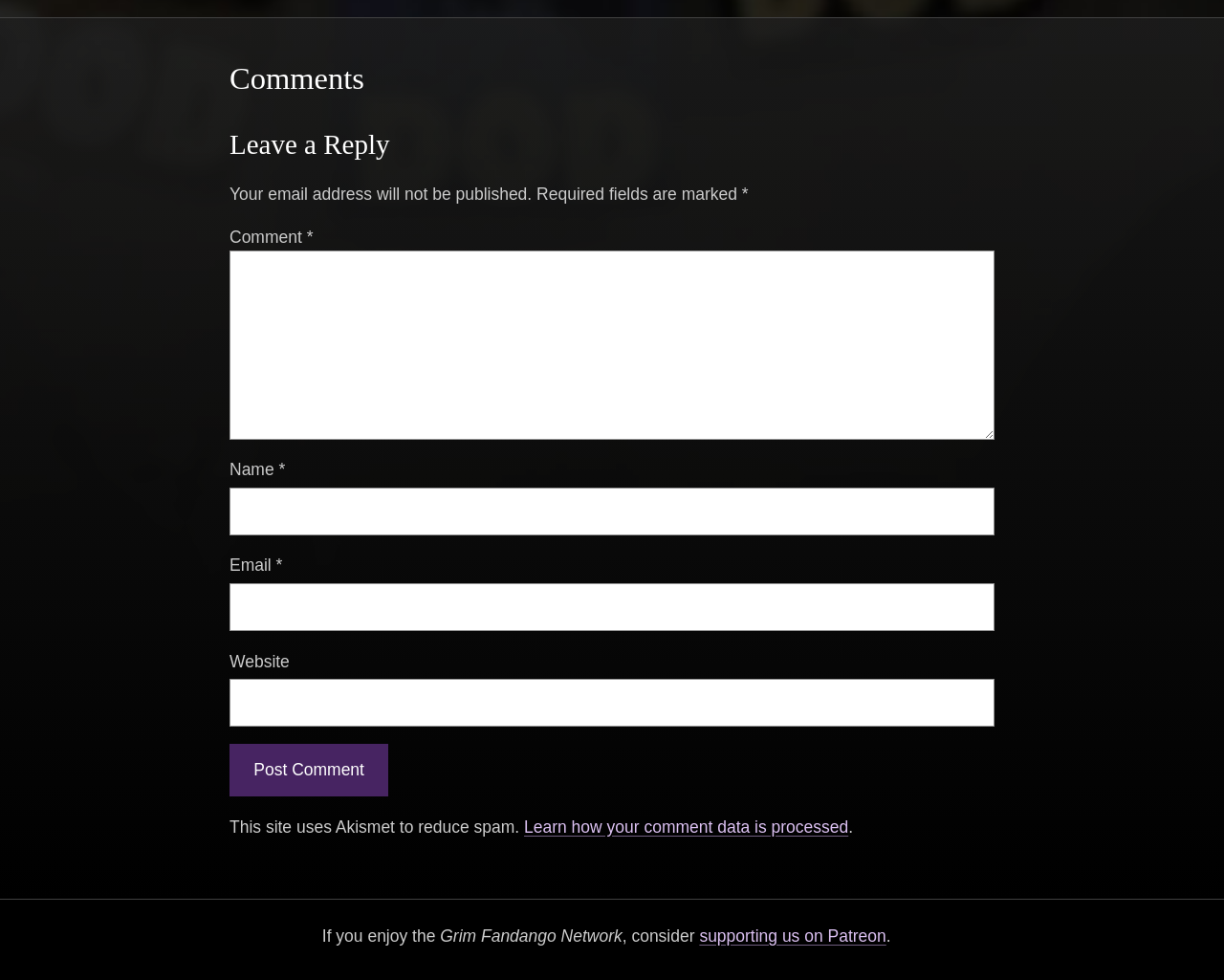Given the element description: "Happy holidays from UT Austin", predict the bounding box coordinates of the UI element it refers to, using four float numbers between 0 and 1, i.e., [left, top, right, bottom].

None